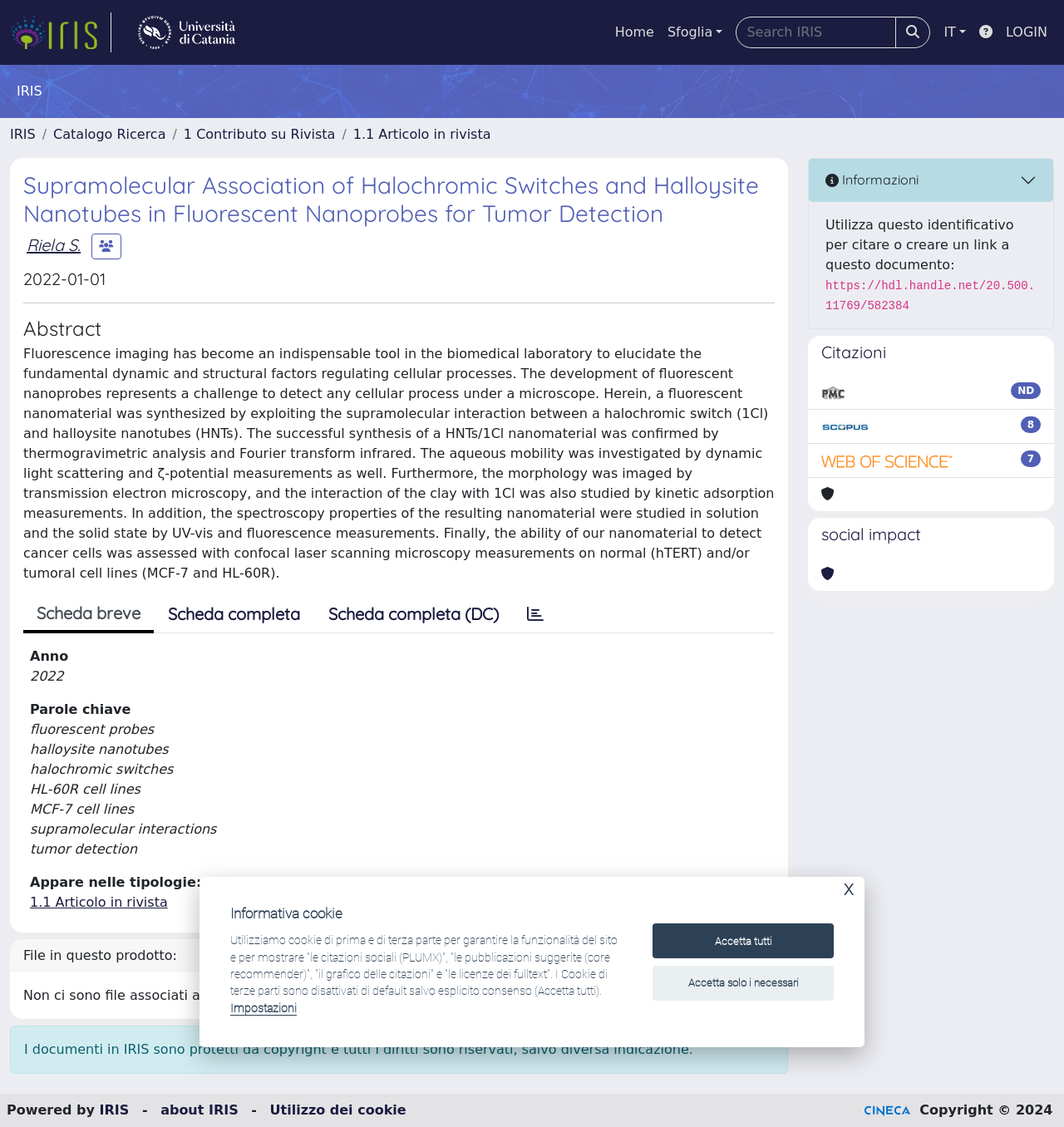What is the text of the first link in the breadcrumb navigation?
Look at the screenshot and respond with one word or a short phrase.

IRIS